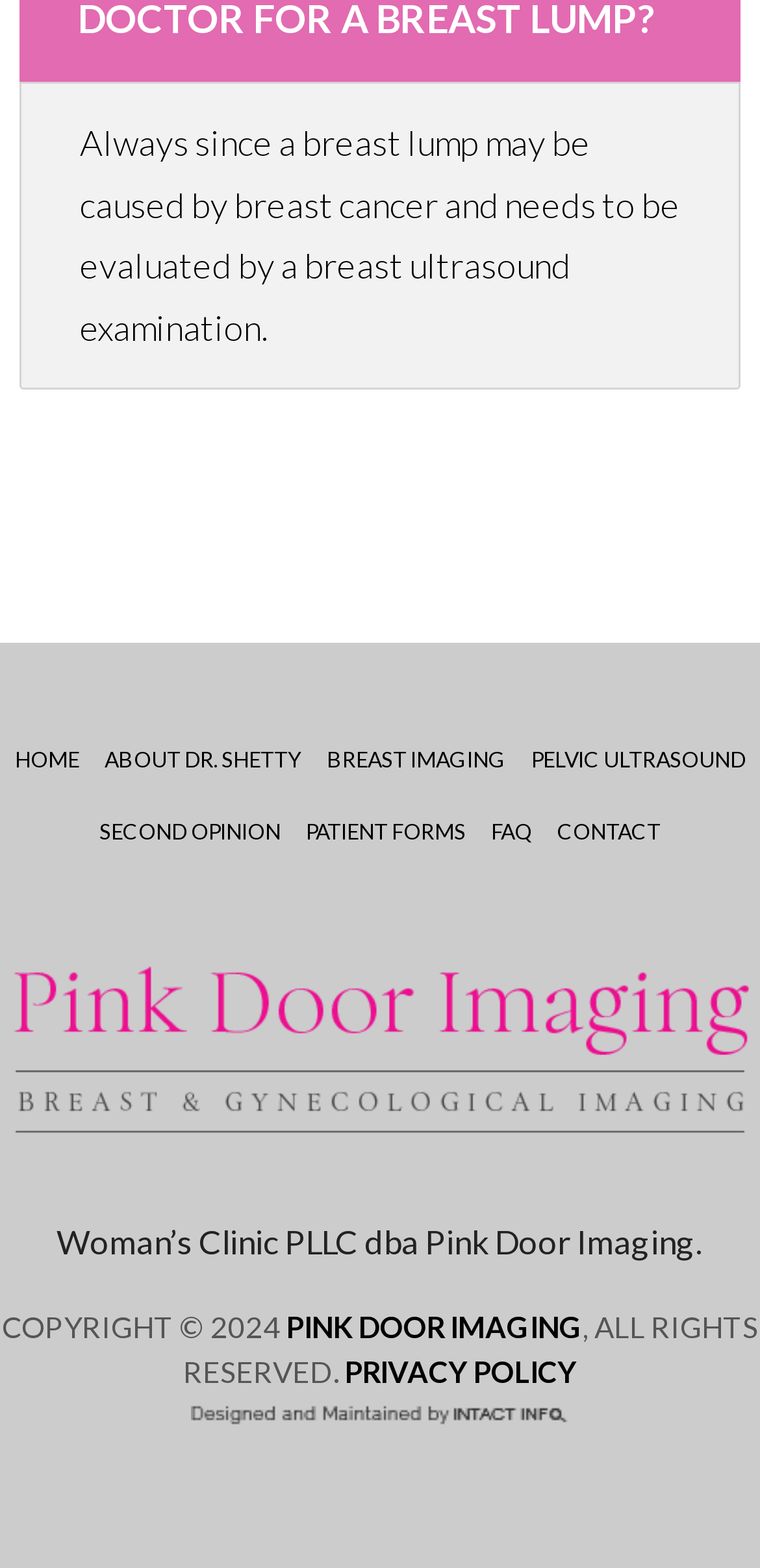Bounding box coordinates are specified in the format (top-left x, top-left y, bottom-right x, bottom-right y). All values are floating point numbers bounded between 0 and 1. Please provide the bounding box coordinate of the region this sentence describes: Second Opinion

[0.118, 0.515, 0.382, 0.548]